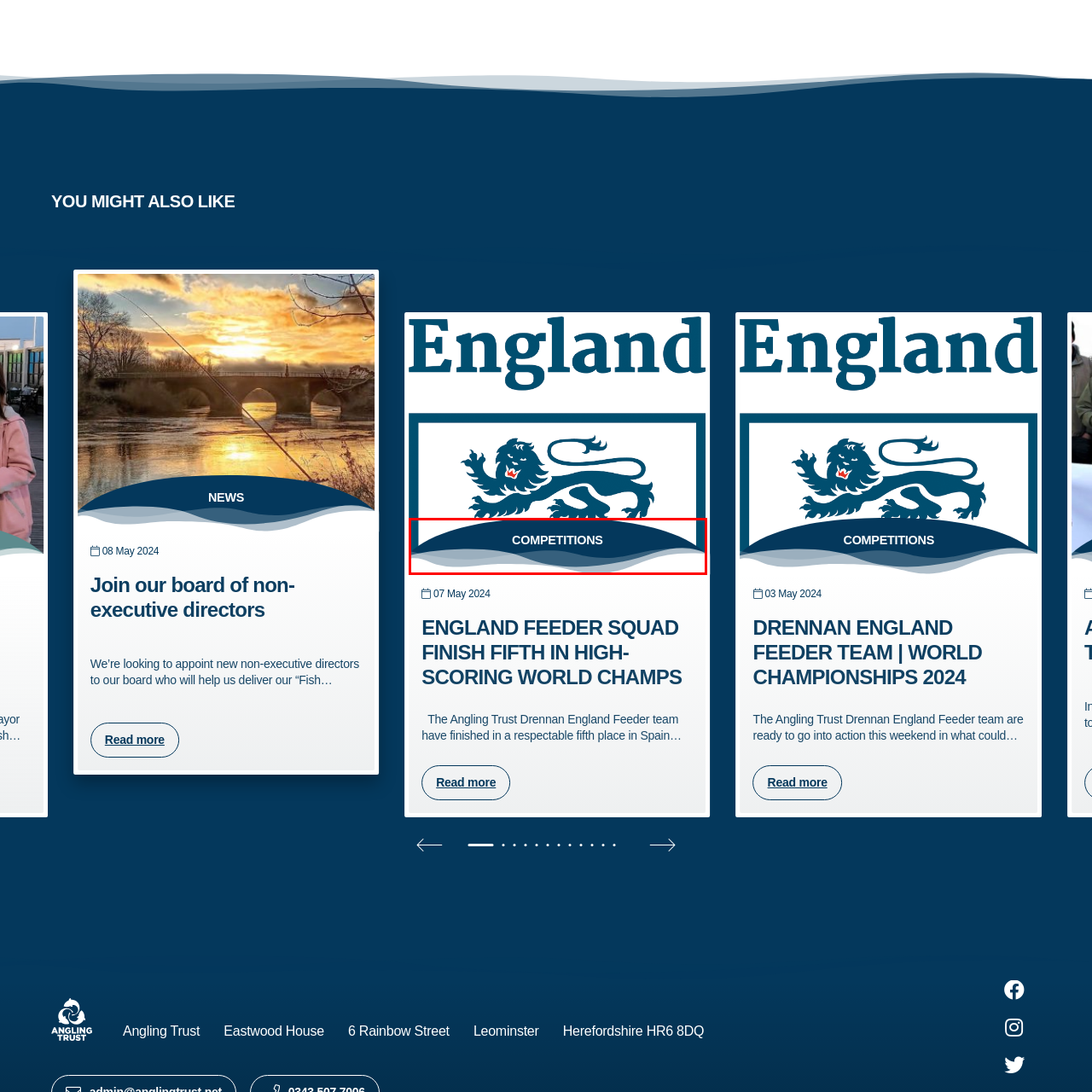Direct your attention to the section outlined in red and answer the following question with a single word or brief phrase: 
What is the purpose of the visual?

To engage viewers